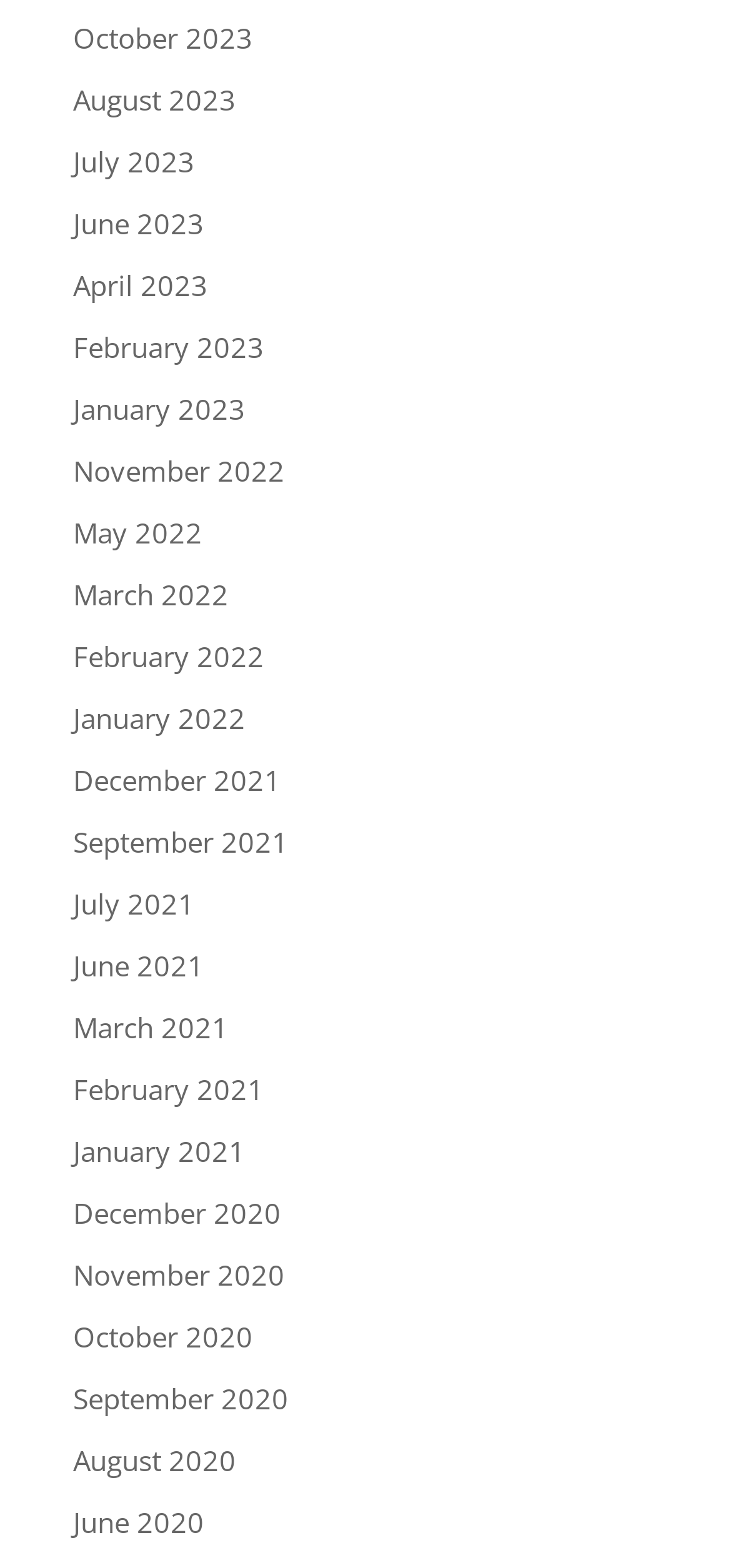Locate the bounding box coordinates of the clickable region to complete the following instruction: "view November 2022."

[0.1, 0.287, 0.39, 0.311]